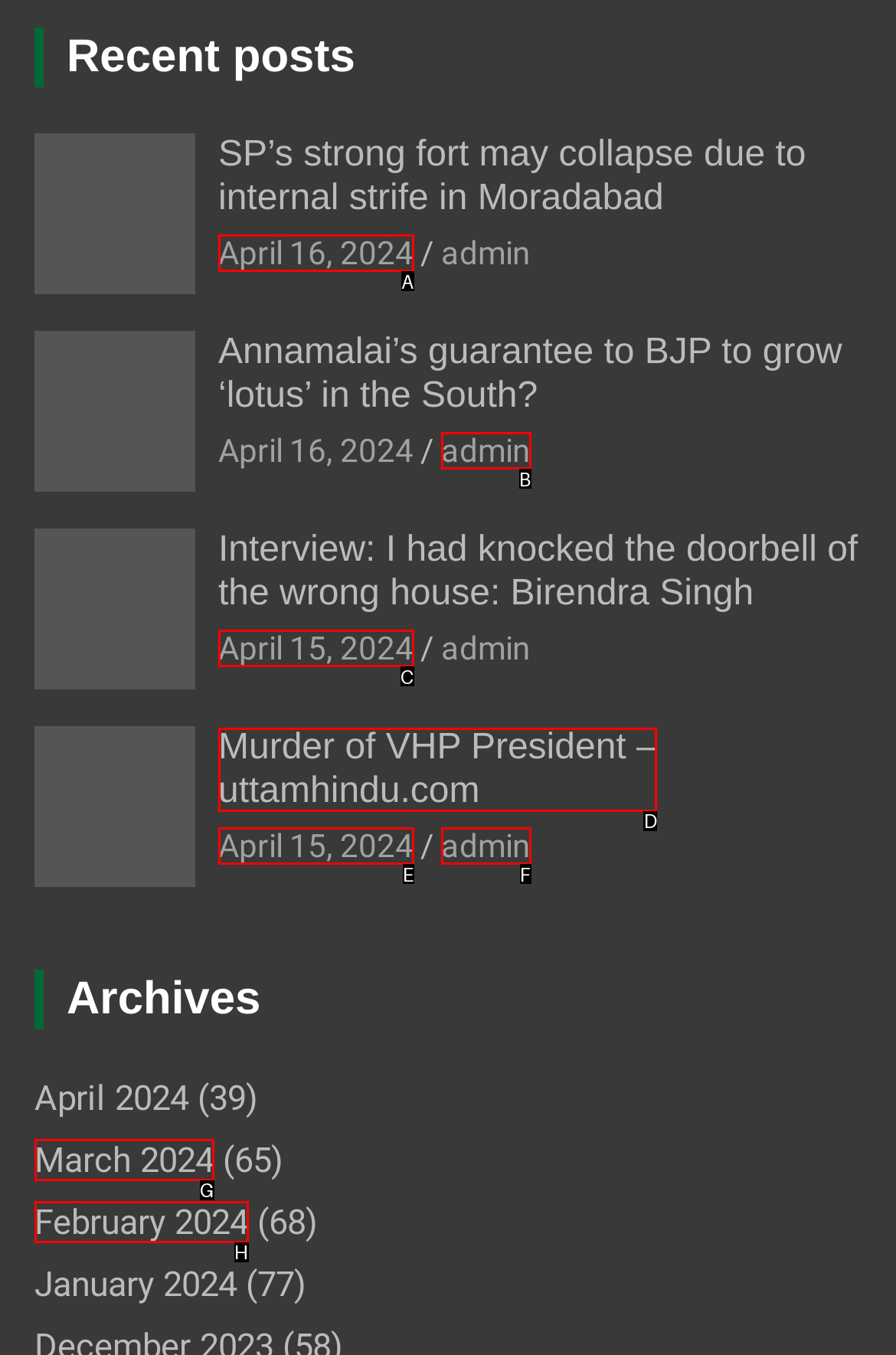Given the description: admin, identify the HTML element that fits best. Respond with the letter of the correct option from the choices.

B